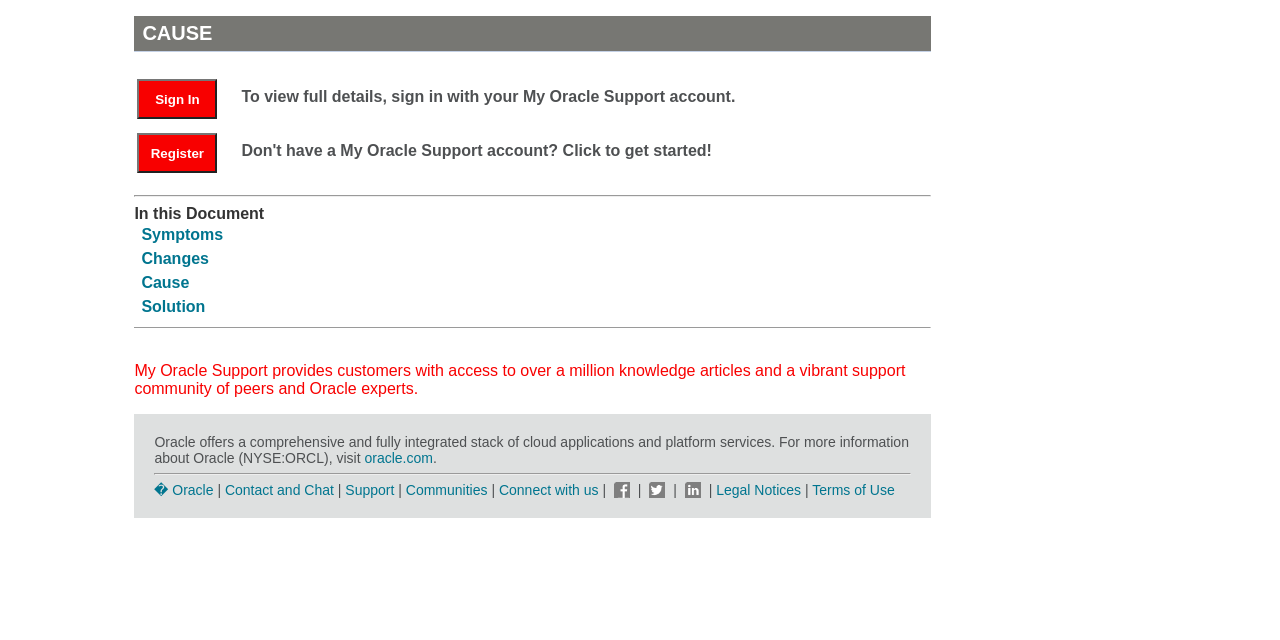Determine the bounding box of the UI component based on this description: "Legal Notices". The bounding box coordinates should be four float values between 0 and 1, i.e., [left, top, right, bottom].

[0.56, 0.753, 0.626, 0.778]